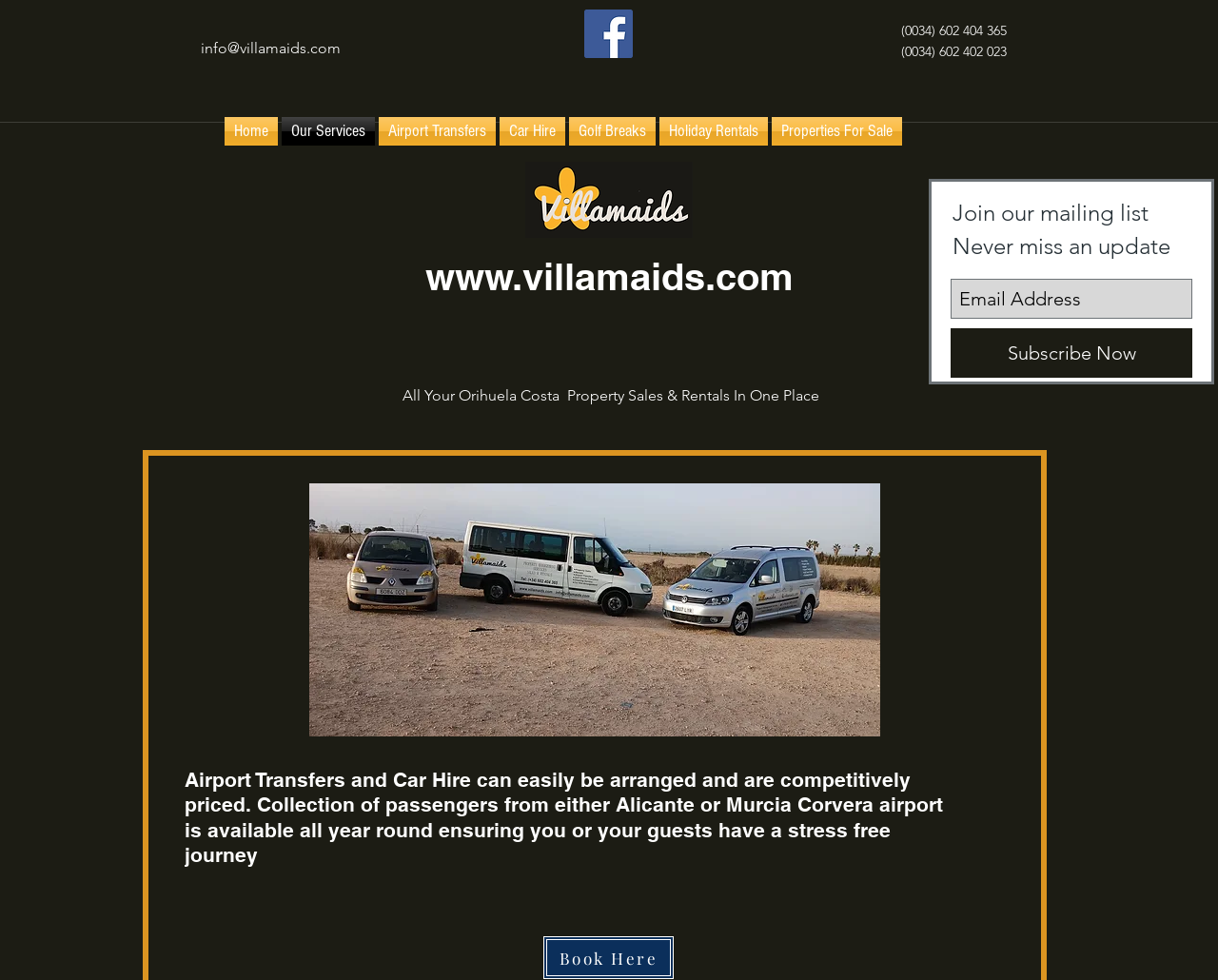Please locate the bounding box coordinates of the element's region that needs to be clicked to follow the instruction: "Enter email address". The bounding box coordinates should be provided as four float numbers between 0 and 1, i.e., [left, top, right, bottom].

[0.78, 0.285, 0.979, 0.326]